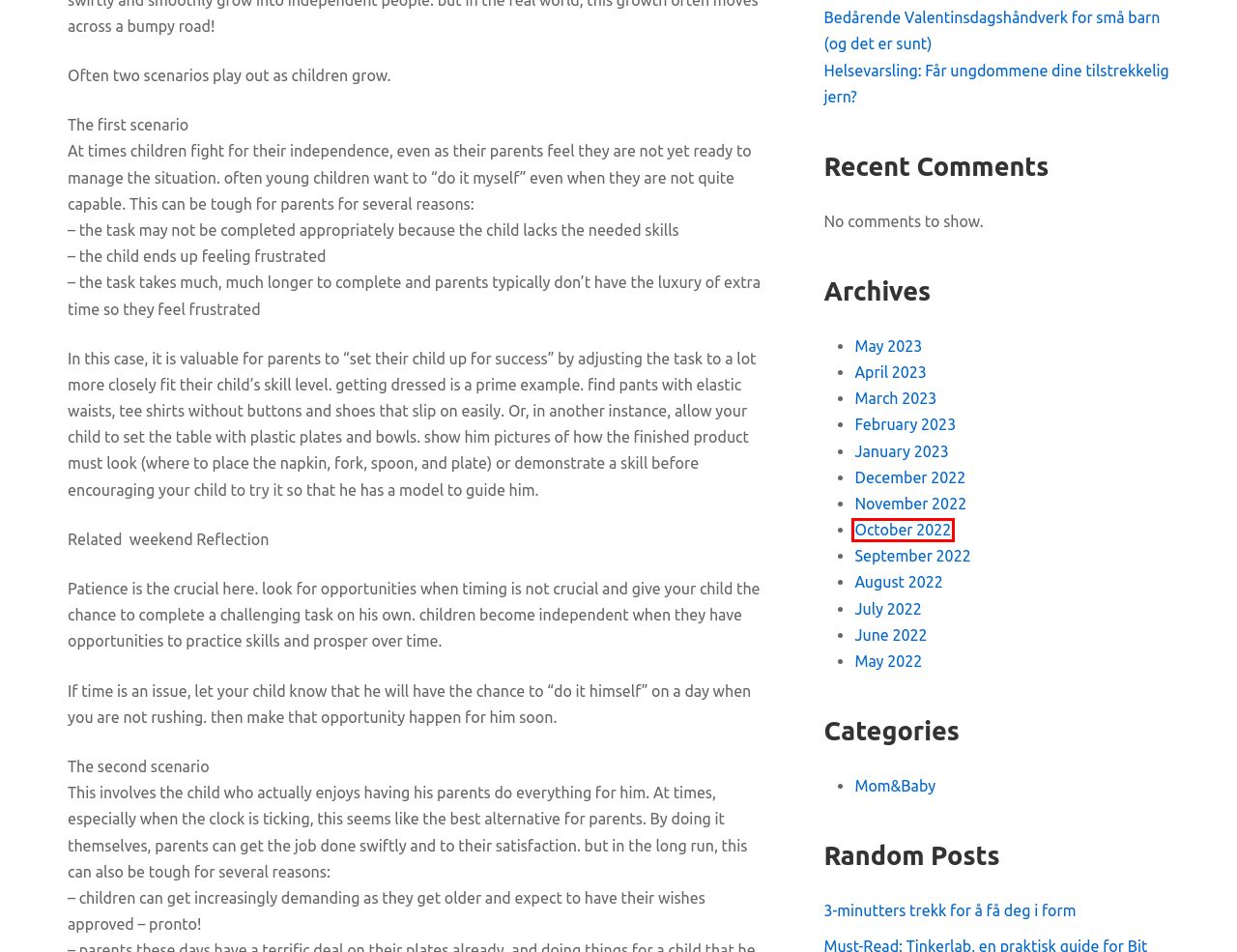Look at the screenshot of a webpage, where a red bounding box highlights an element. Select the best description that matches the new webpage after clicking the highlighted element. Here are the candidates:
A. August 2022 – Daglig liv med baby
B. 3-minutters trekk for å få deg i form – Daglig liv med baby
C. July 2022 – Daglig liv med baby
D. October 2022 – Daglig liv med baby
E. September 2022 – Daglig liv med baby
F. May 2023 – Daglig liv med baby
G. December 2022 – Daglig liv med baby
H. March 2023 – Daglig liv med baby

D